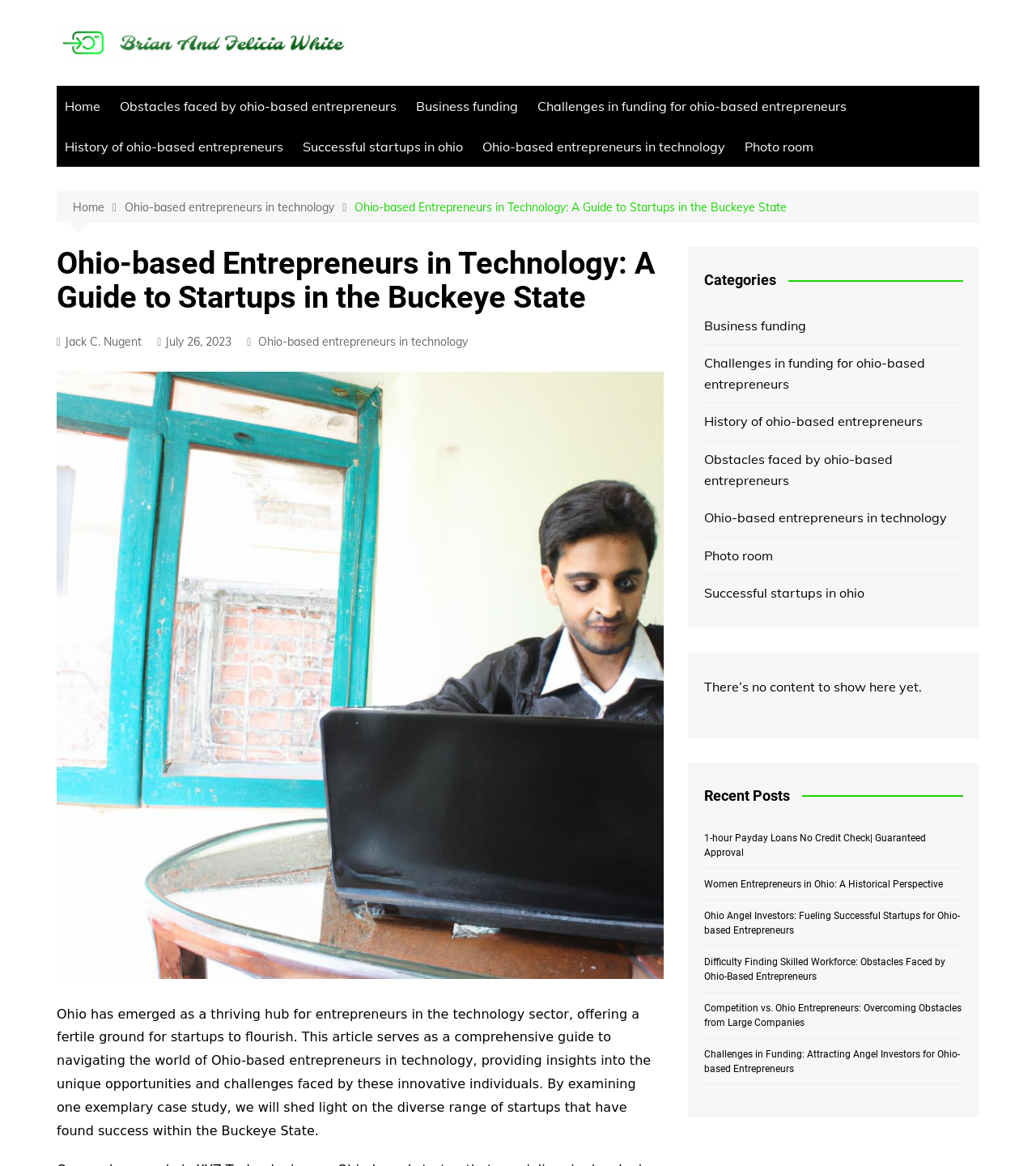Determine the bounding box for the UI element described here: "Jack C. Nugent".

[0.055, 0.285, 0.137, 0.302]